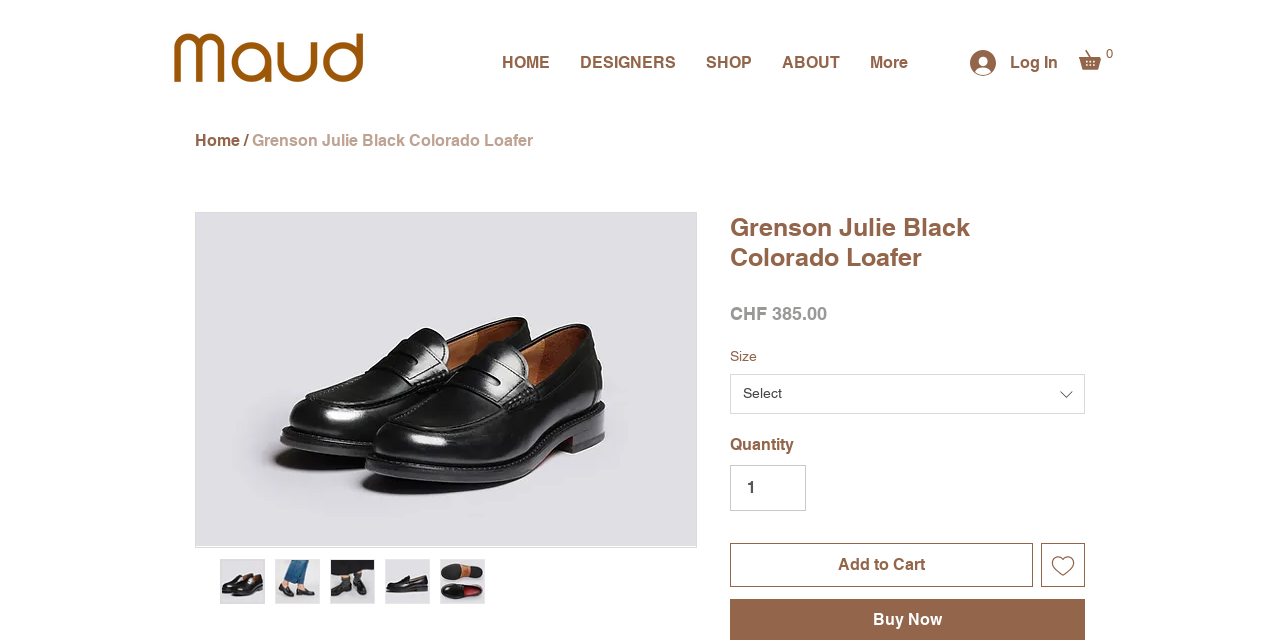Locate the bounding box coordinates of the element you need to click to accomplish the task described by this instruction: "Select a size from the dropdown list".

[0.57, 0.585, 0.848, 0.647]